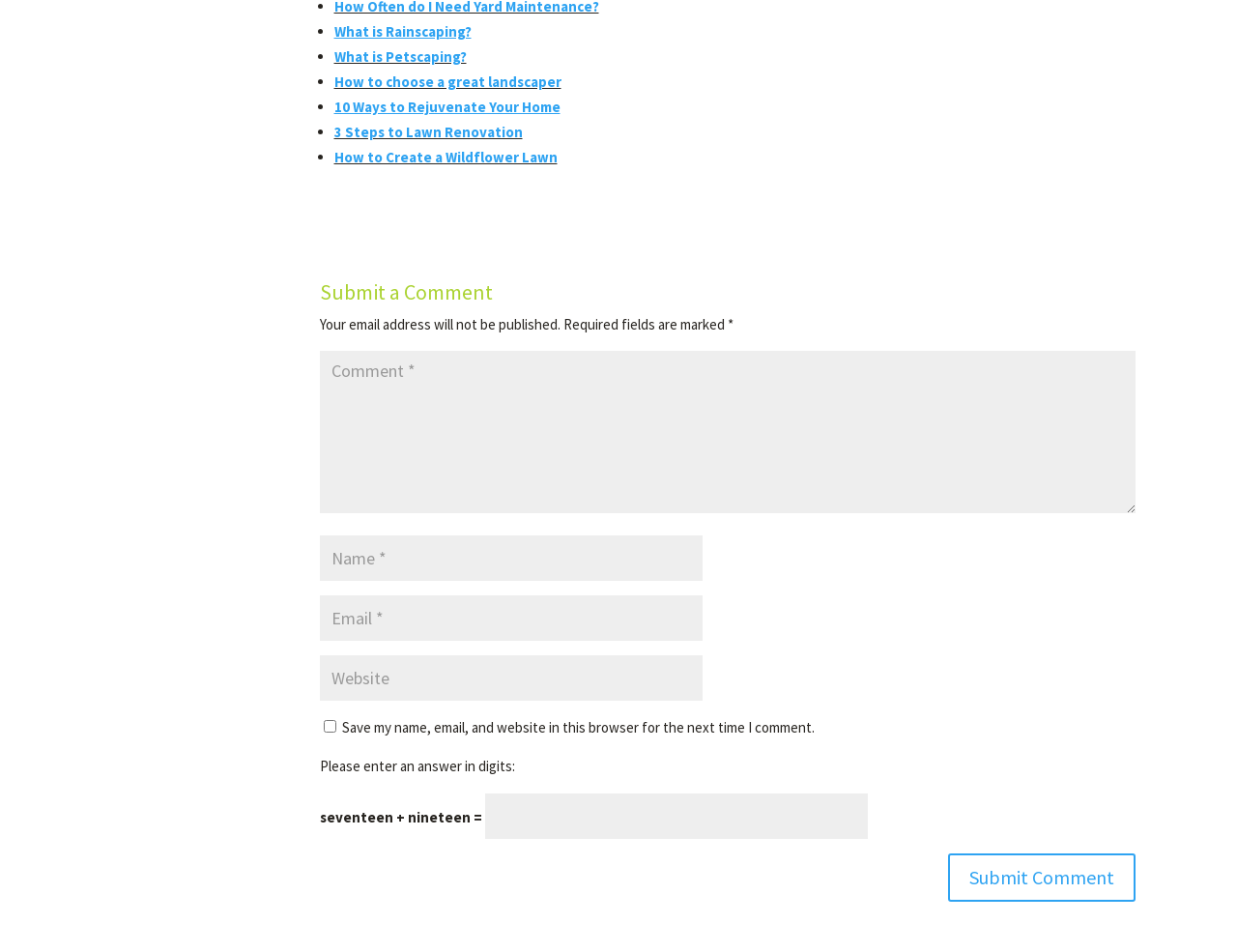Find and indicate the bounding box coordinates of the region you should select to follow the given instruction: "Click on 'What is Rainscaping?'".

[0.27, 0.023, 0.381, 0.042]